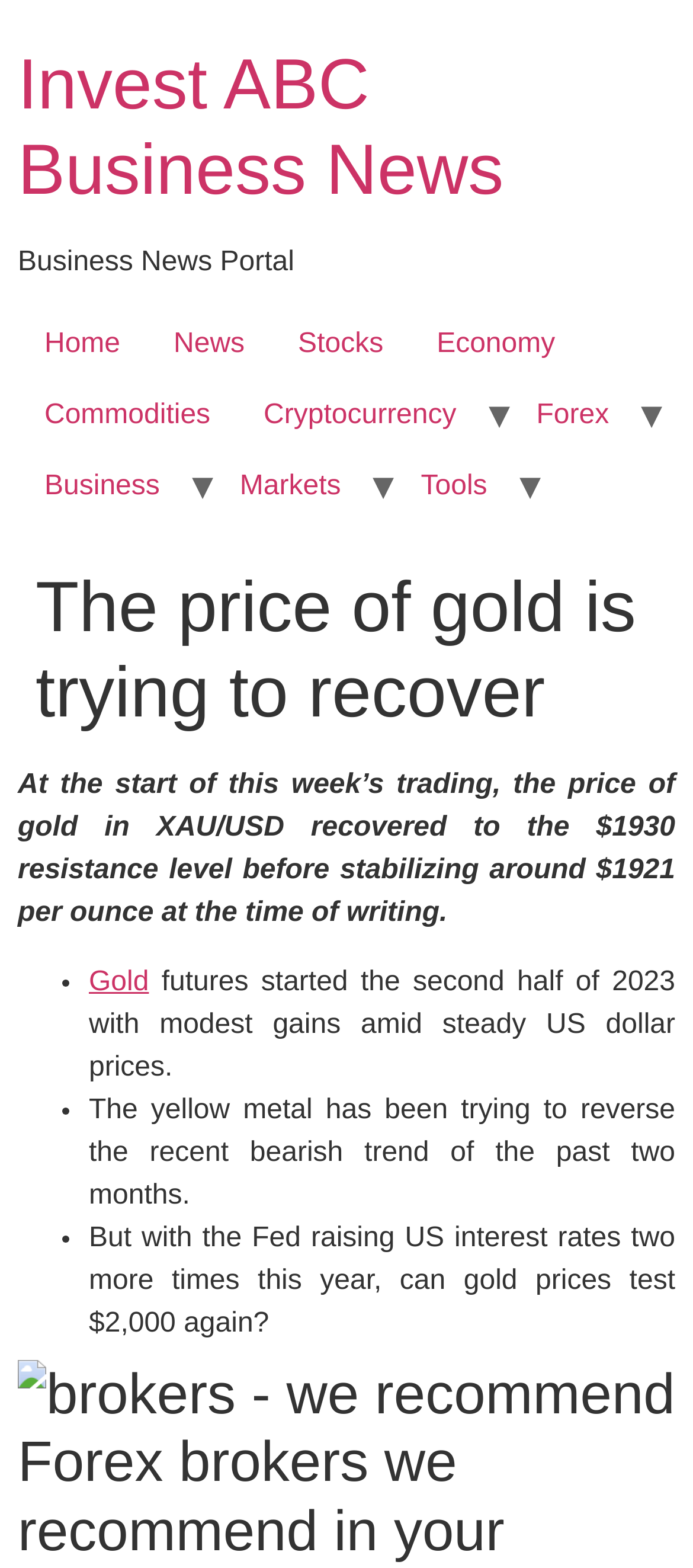Find the bounding box coordinates for the area you need to click to carry out the instruction: "Read about Commodities". The coordinates should be four float numbers between 0 and 1, indicated as [left, top, right, bottom].

[0.026, 0.243, 0.342, 0.288]